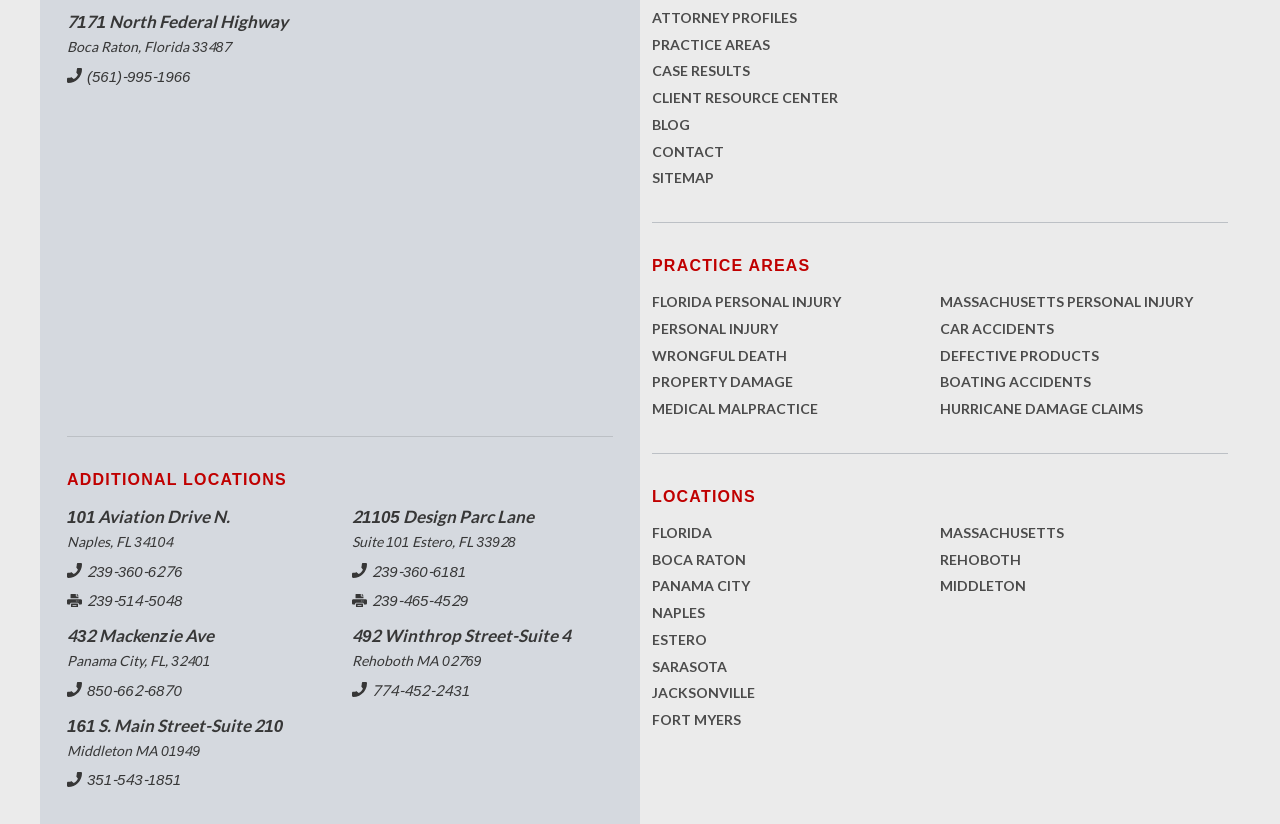Give a one-word or short-phrase answer to the following question: 
How many links are there in the top navigation menu?

7